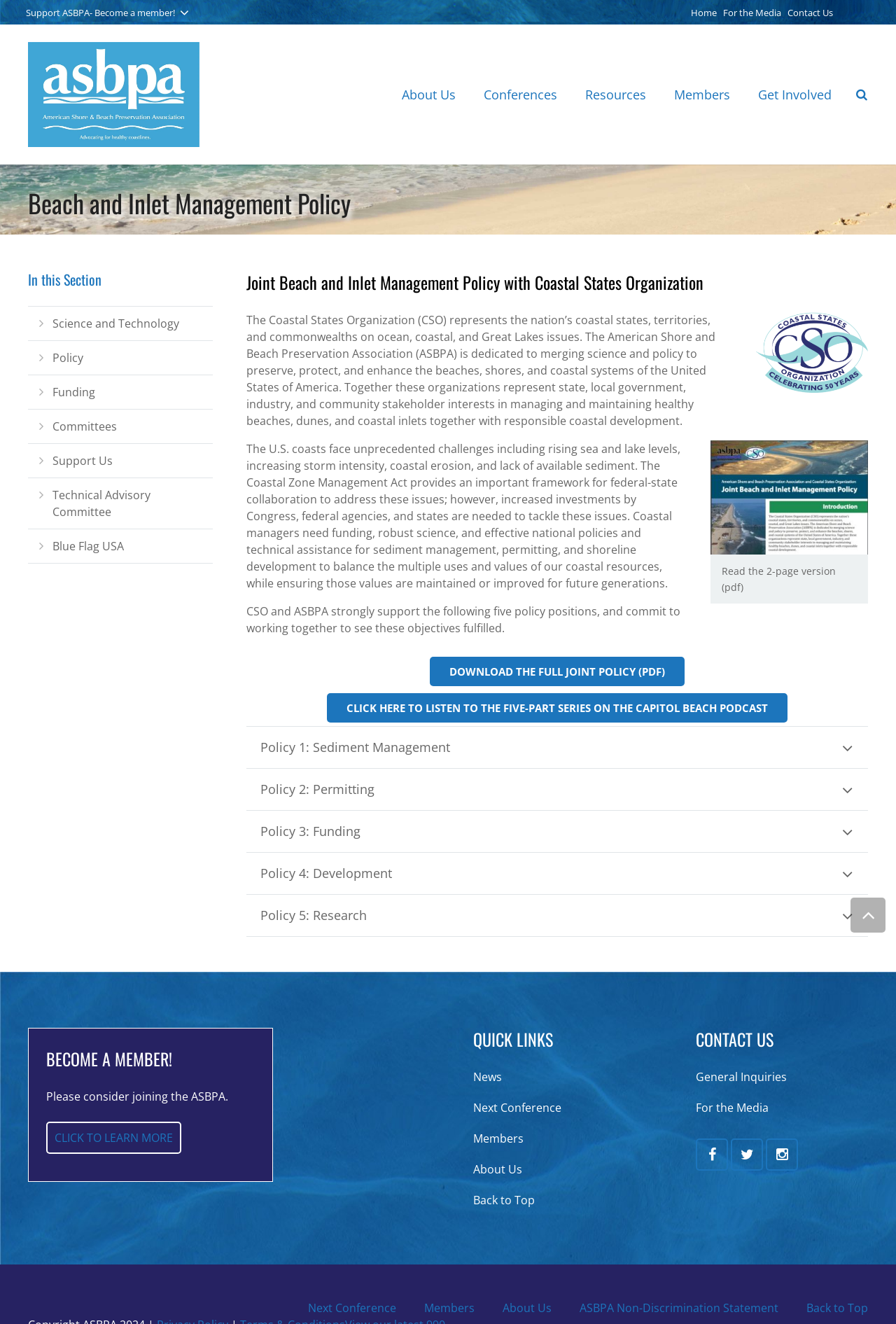Explain the webpage's design and content in an elaborate manner.

The webpage is about the Beach and Inlet Management Policy, with a focus on the joint policy with the Coastal States Organization. At the top, there is a navigation menu with links to "Home", "For the Media", "Contact Us", and other pages. Below this, there is a logo and a call to action to become a member of ASBPA.

The main content of the page is divided into sections, with headings and links to related topics. The first section introduces the joint policy with the Coastal States Organization, with a brief description and an image of the organization's logo. Below this, there is a paragraph of text explaining the importance of beach and inlet management, followed by a link to download the full joint policy document.

The next section outlines five policy positions supported by CSO and ASBPA, with headings and brief descriptions for each policy. There are also links to download the full policy document and to listen to a podcast series on the topic.

Further down the page, there is a call to action to become a member of ASBPA, with a heading and a brief description. Below this, there are quick links to other pages on the site, including "News", "Next Conference", "Members", and "About Us".

At the bottom of the page, there is a contact section with links to general inquiries, media inquiries, and social media profiles. There are also links to the next conference, members, and about us pages, as well as a non-discrimination statement and a link to return to the top of the page.